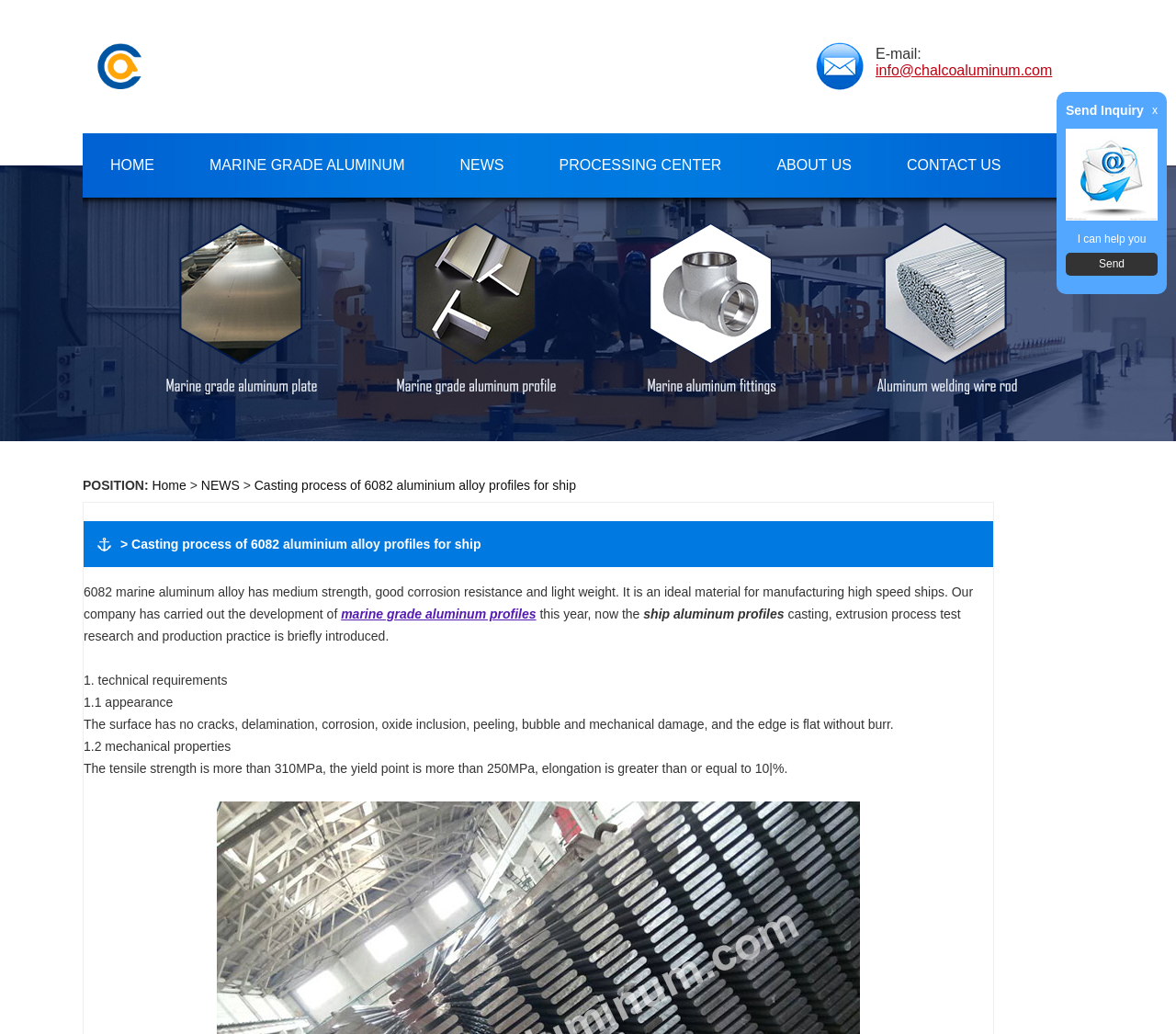What is the company's email address?
Based on the image, please offer an in-depth response to the question.

The email address can be found on the top right corner of the webpage, next to the 'E-mail:' label.